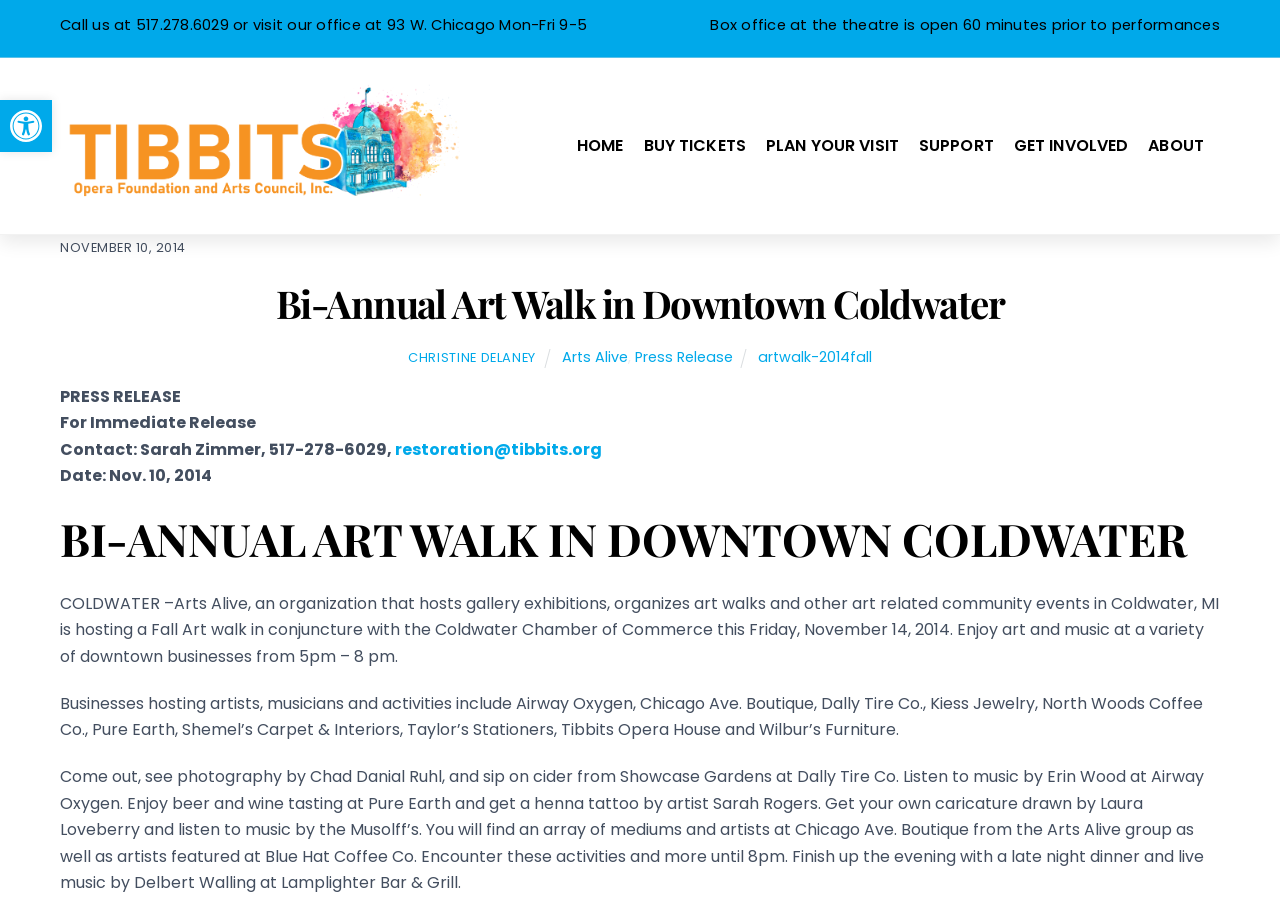What is the name of the organization hosting the art walk?
Using the image, provide a detailed and thorough answer to the question.

The name of the organization can be found in the paragraph describing the event, where it says 'Arts Alive, an organization that hosts gallery exhibitions, organizes art walks and other art related community events in Coldwater, MI is hosting a Fall Art walk...'.